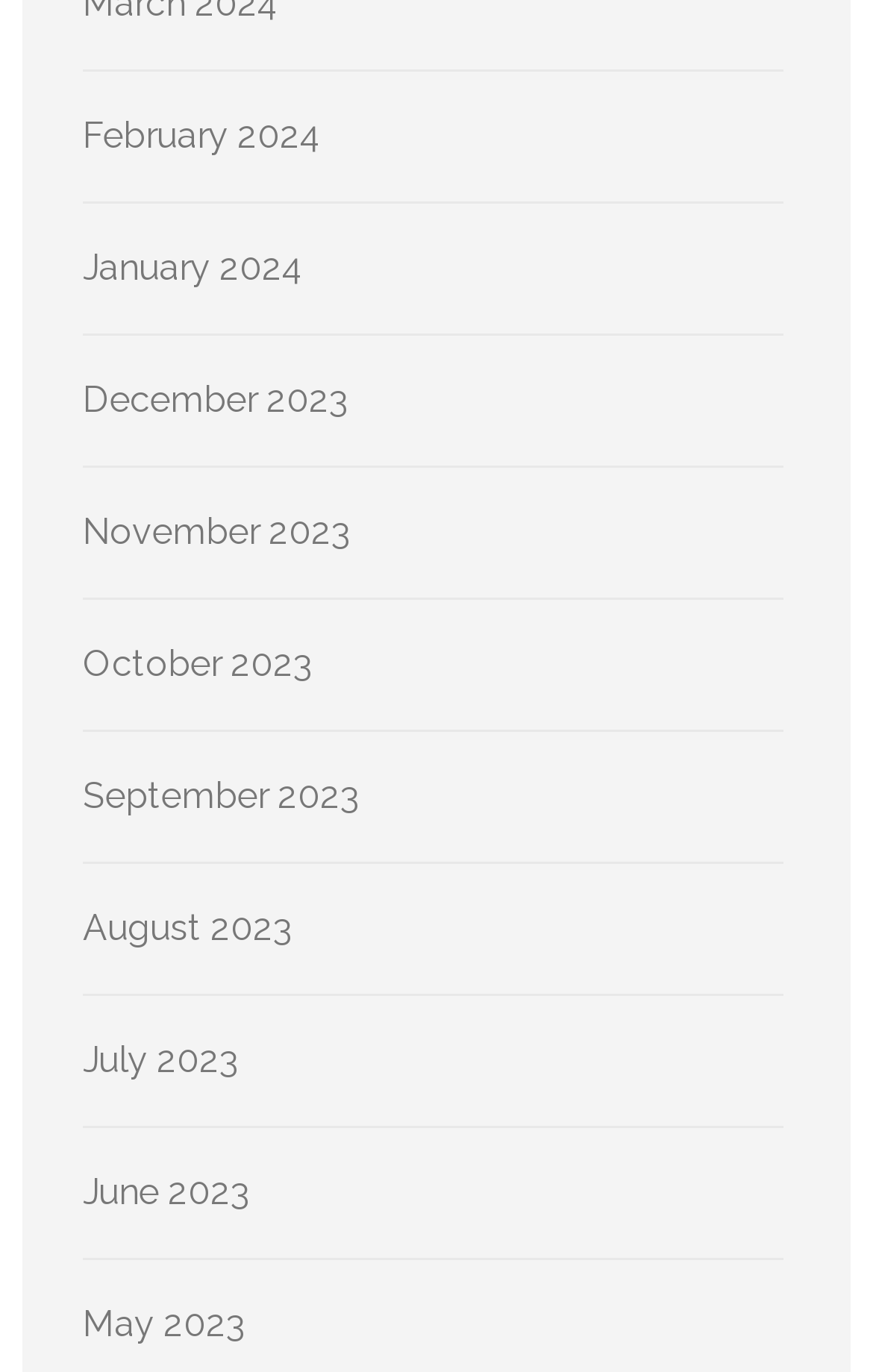Could you locate the bounding box coordinates for the section that should be clicked to accomplish this task: "access November 2023".

[0.095, 0.372, 0.403, 0.403]